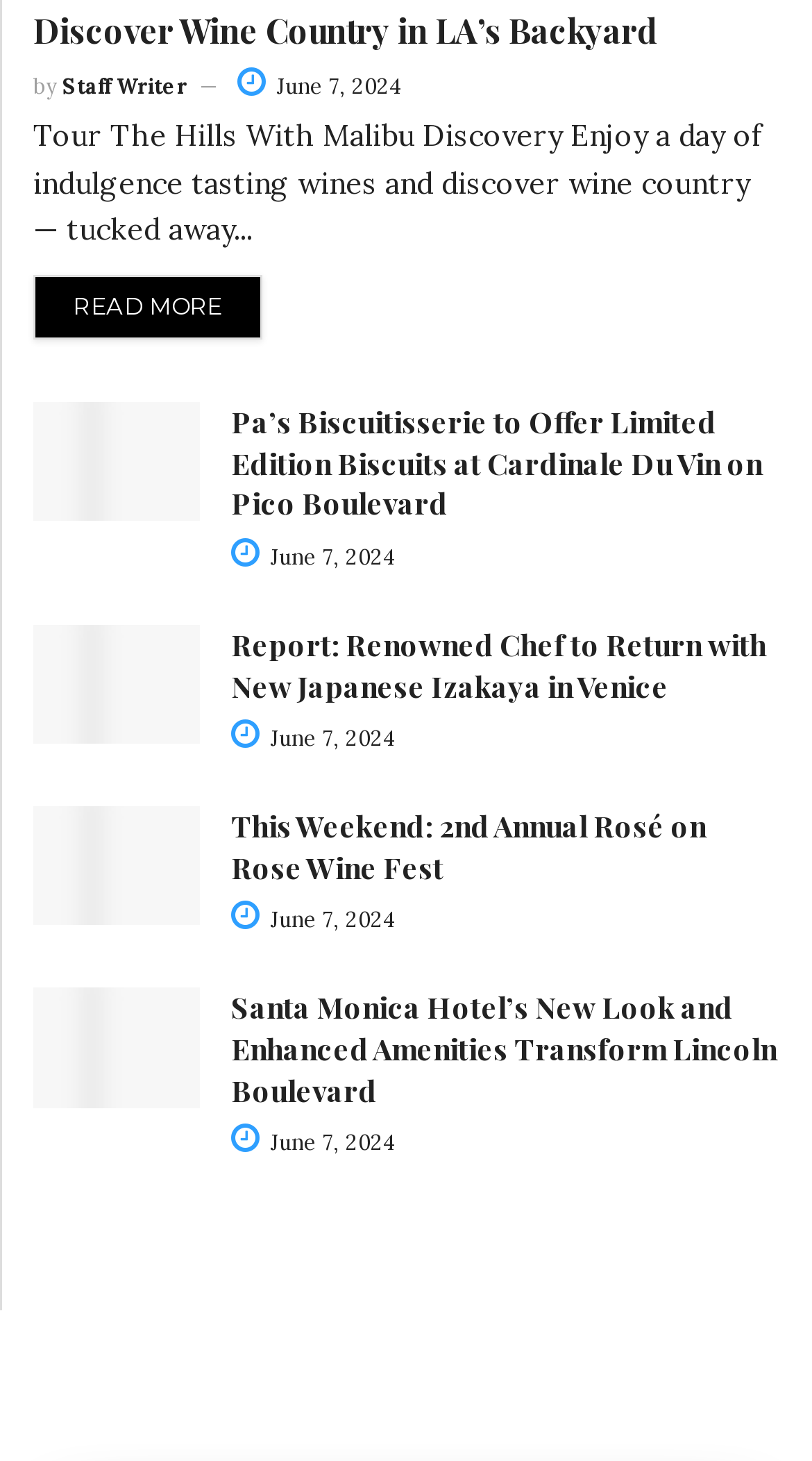Find the bounding box coordinates for the element that must be clicked to complete the instruction: "Read more about discovering wine country in LA's backyard". The coordinates should be four float numbers between 0 and 1, indicated as [left, top, right, bottom].

[0.041, 0.188, 0.323, 0.233]